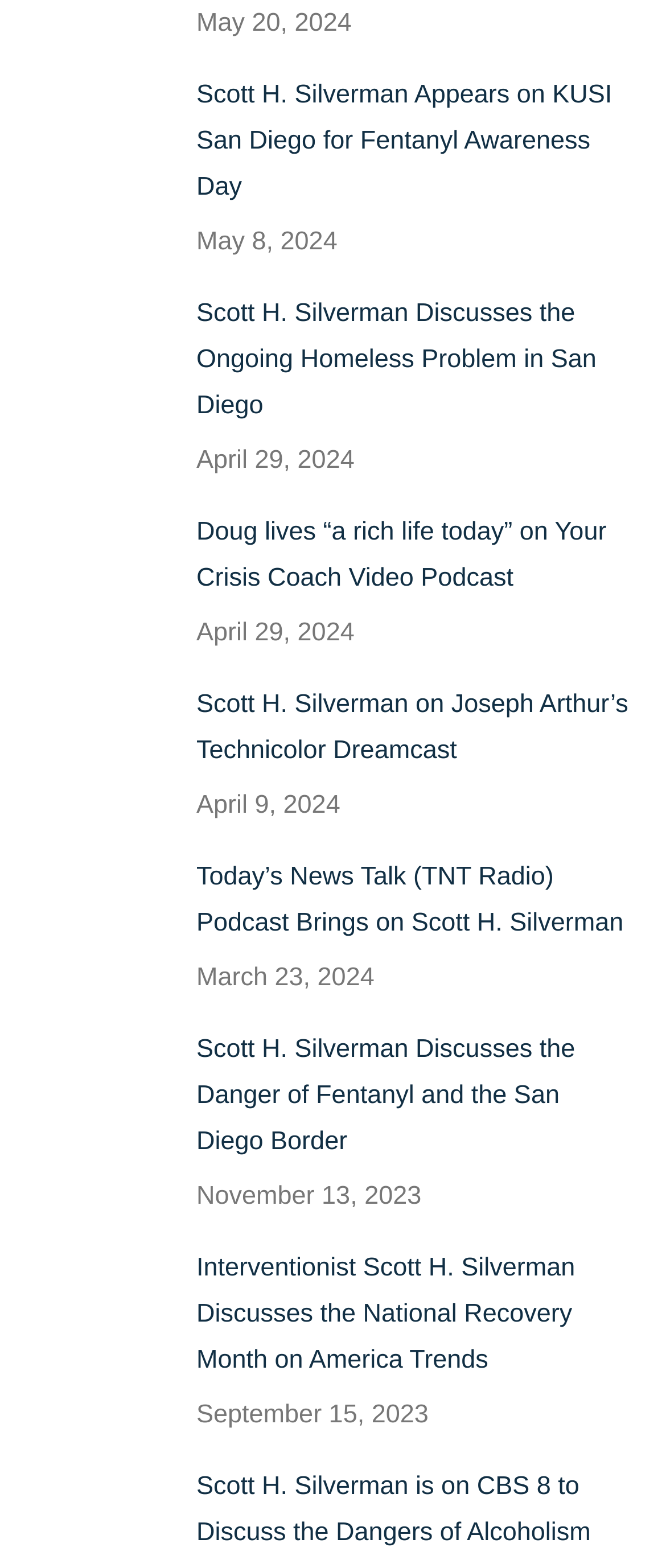Could you provide the bounding box coordinates for the portion of the screen to click to complete this instruction: "View Scott H. Silverman Appears on KUSI San Diego for Fentanyl Awareness Day"?

[0.295, 0.046, 0.949, 0.134]